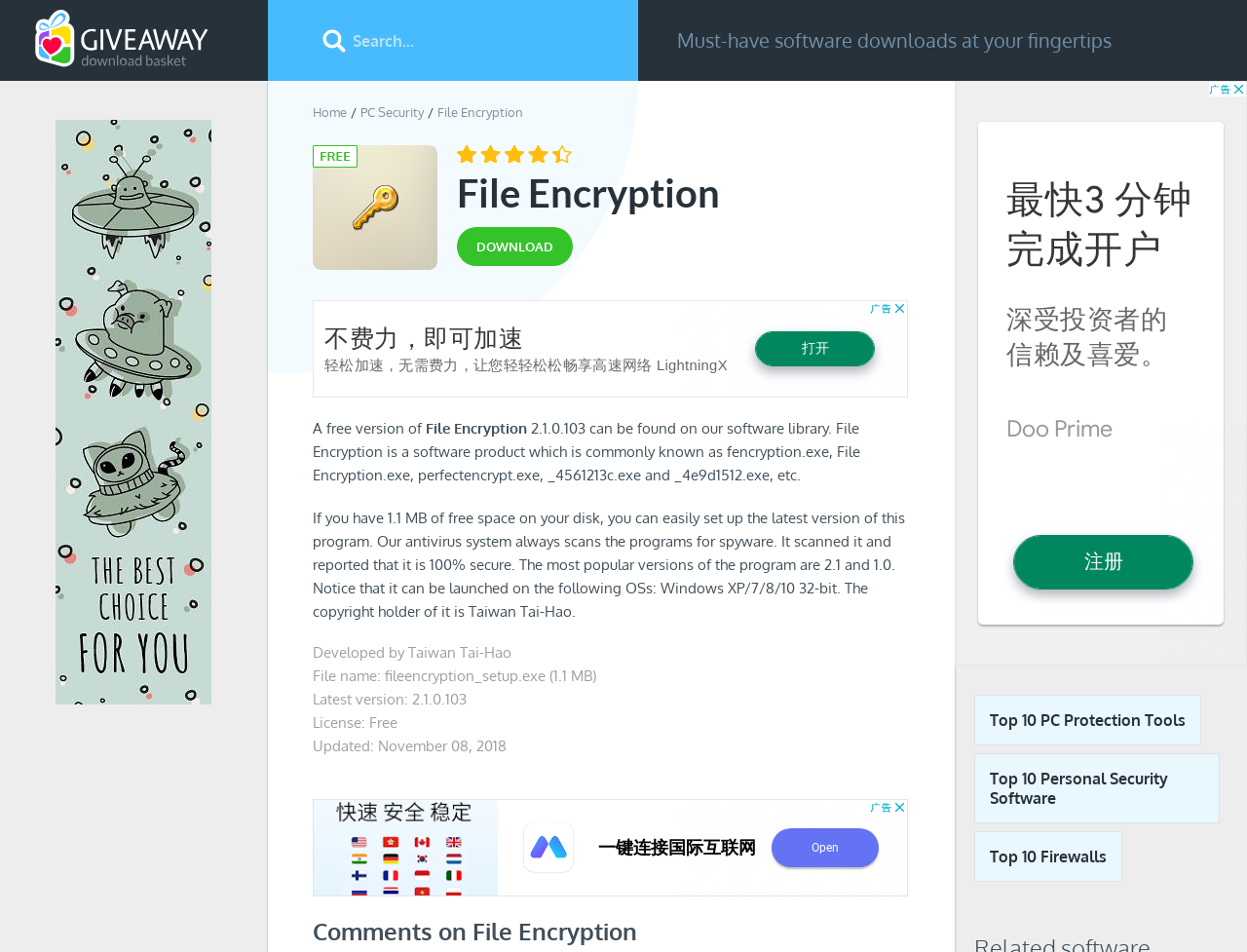Please identify the bounding box coordinates of where to click in order to follow the instruction: "Click on PC Security".

[0.289, 0.11, 0.34, 0.126]